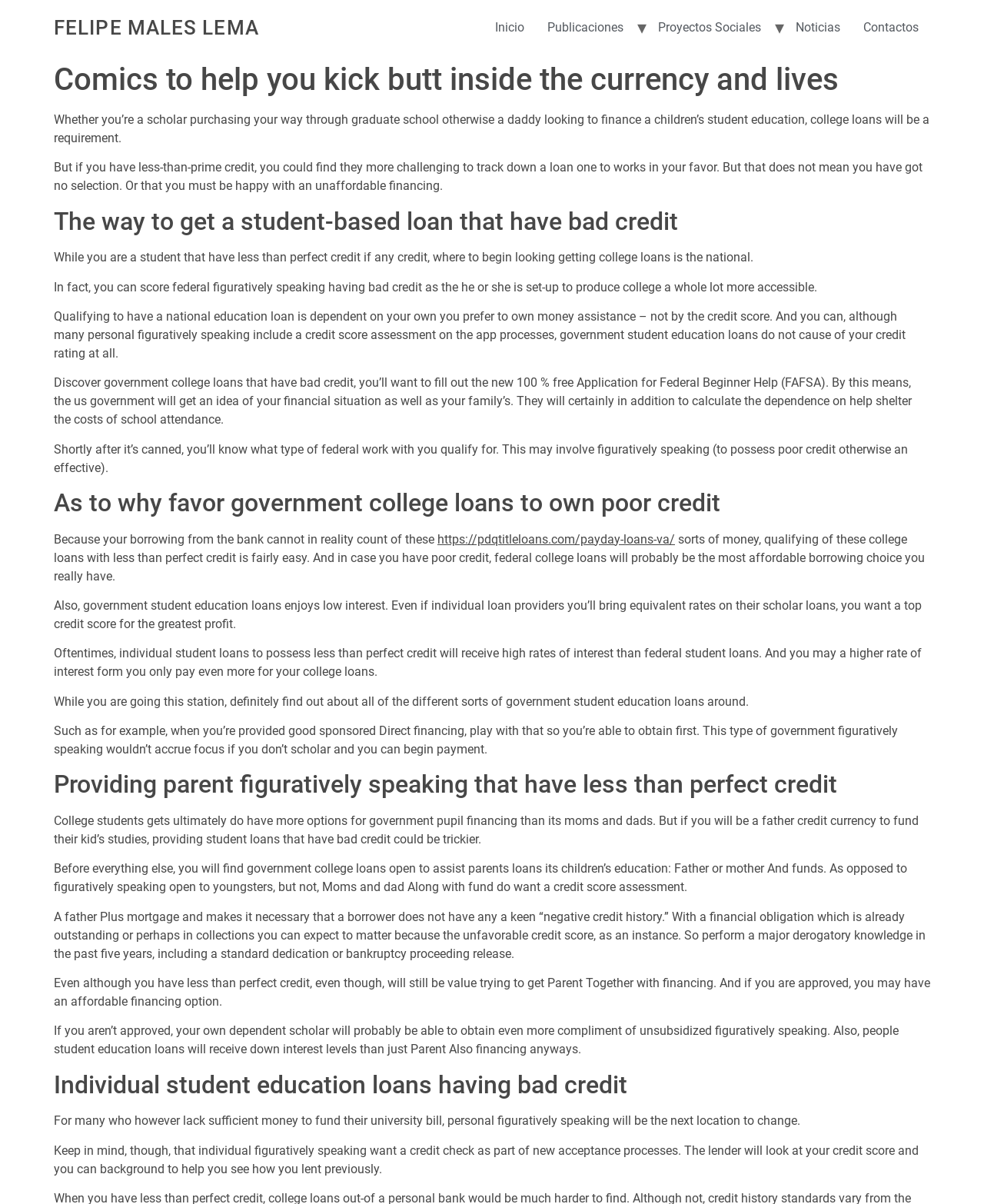What is the first step to get a federal student loan?
Use the information from the image to give a detailed answer to the question.

According to the article, to get a federal student loan, one needs to fill out the Free Application for Federal Student Aid (FAFSA), which will help the government determine the individual's financial situation and calculate their need for financial aid.